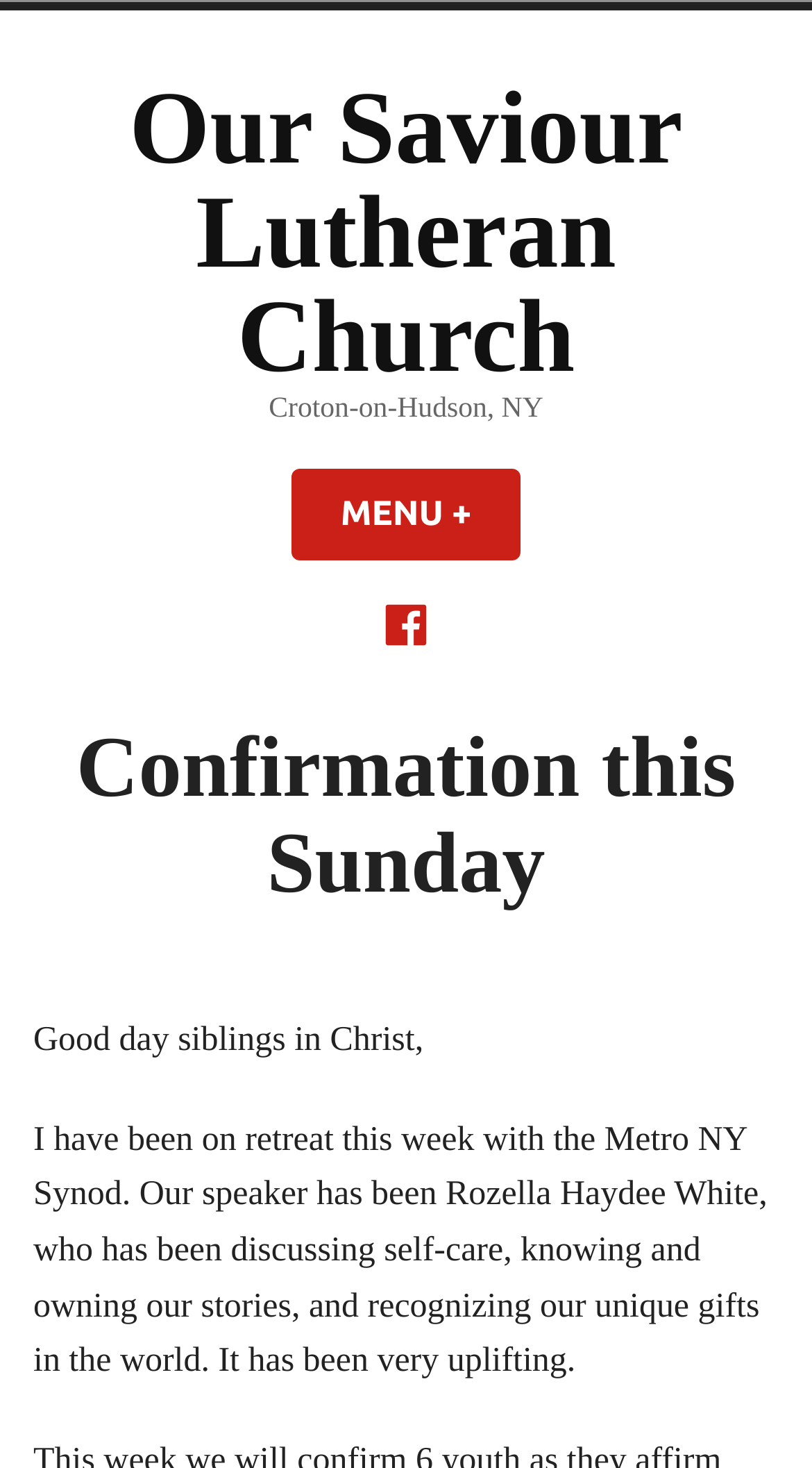Provide the bounding box coordinates of the HTML element this sentence describes: "Our Saviour Lutheran Church". The bounding box coordinates consist of four float numbers between 0 and 1, i.e., [left, top, right, bottom].

[0.159, 0.048, 0.841, 0.268]